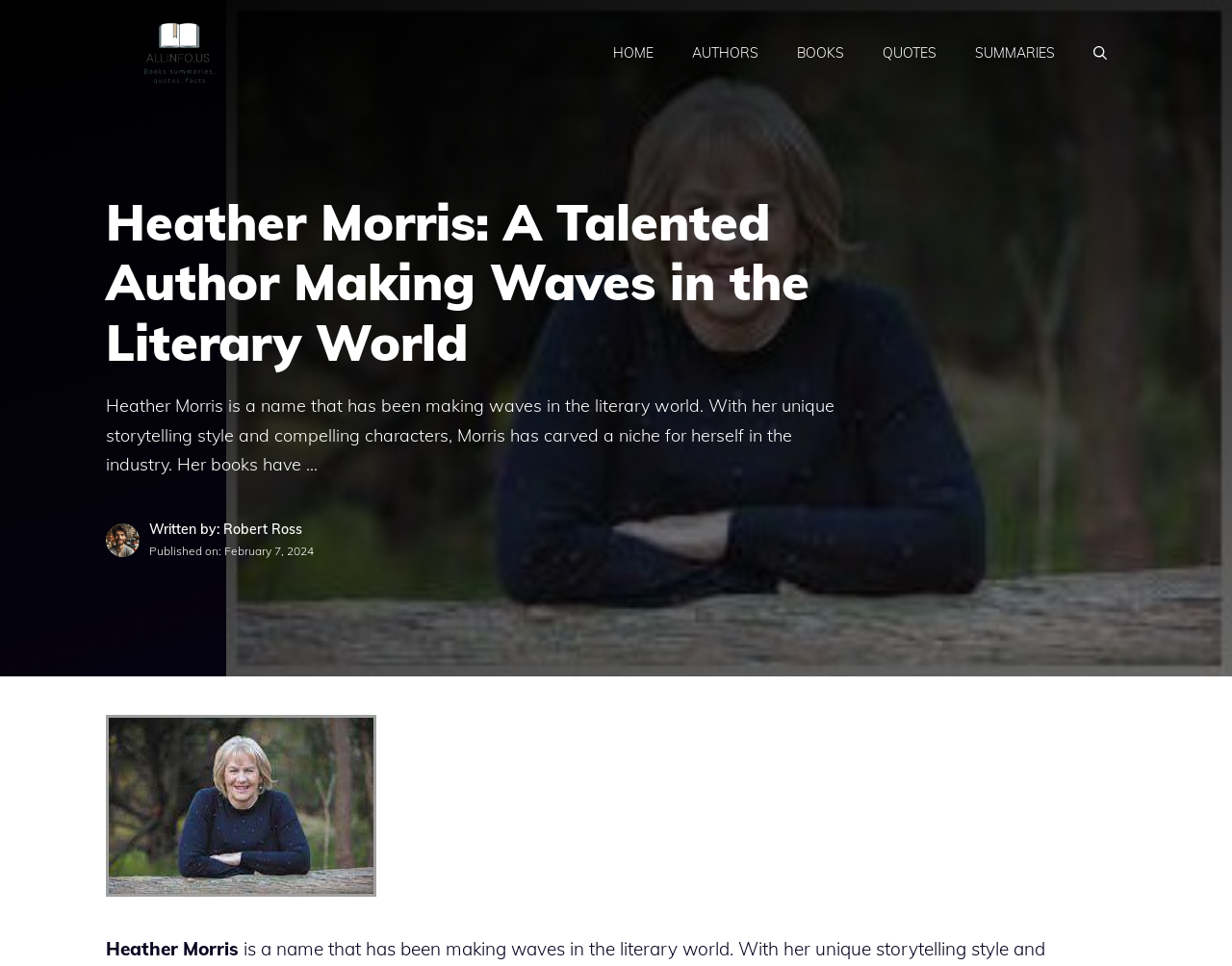Convey a detailed summary of the webpage, mentioning all key elements.

The webpage is about Heather Morris, a talented author making waves in the literary world. At the top, there is a banner with the site's name "Allinfo.US" accompanied by a small logo image. Below the banner, there is a primary navigation menu with six links: "HOME", "AUTHORS", "BOOKS", "QUOTES", "SUMMARIES", and "Open Search Bar".

The main content of the webpage is divided into two sections. On the left, there is a large heading that repeats the title "Heather Morris: A Talented Author Making Waves in the Literary World". Below the heading, there is a paragraph of text that describes Heather Morris's unique storytelling style and her success in the literary industry. 

To the right of the text, there is a small image of the author. Below the image, there is a section with the author's name "Written by: Robert Ross" and the publication date "February 7, 2024". 

At the bottom of the page, there is a large image that appears to be a book cover or a promotional image for Heather Morris's work.